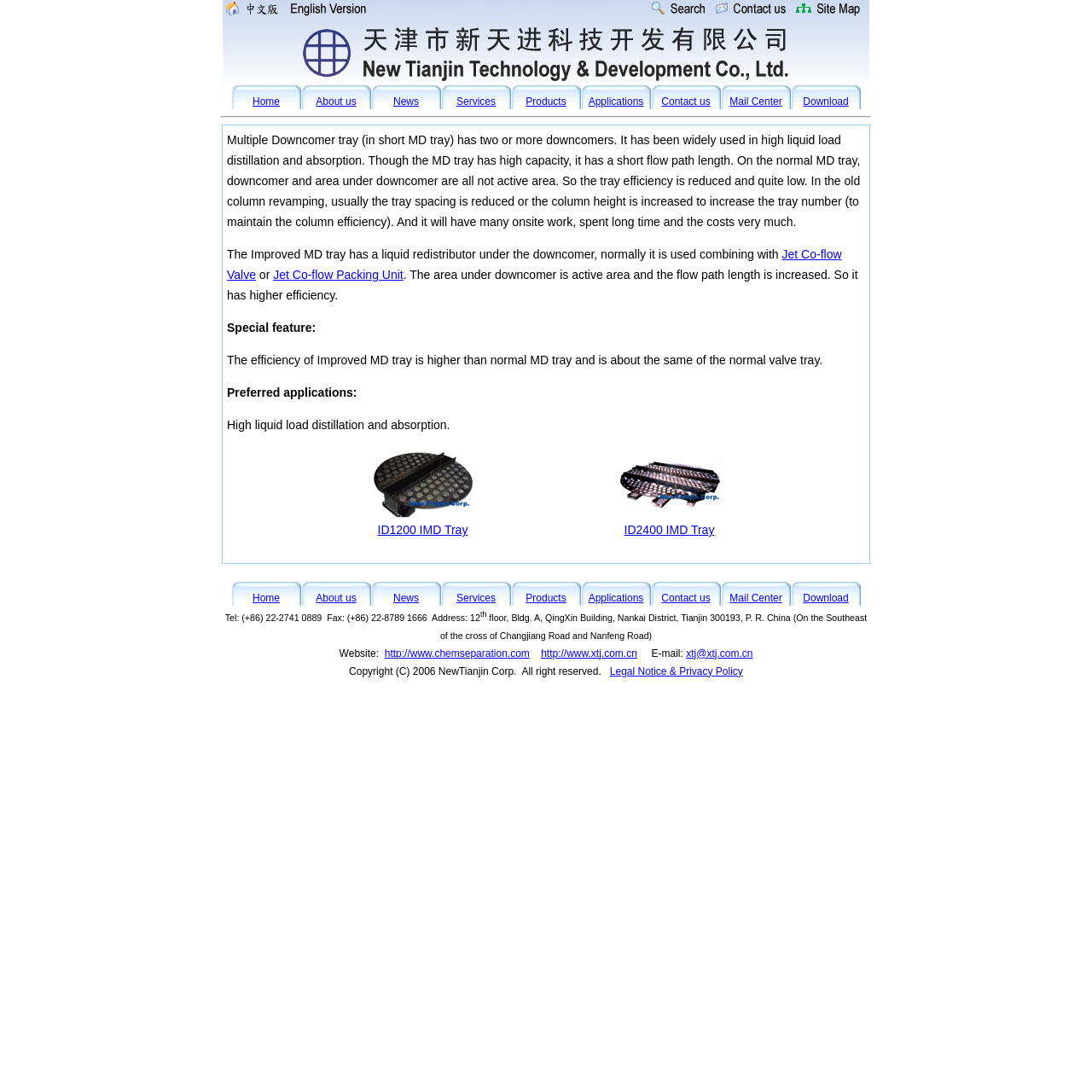From the element description: "http://www.xtj.com.cn", extract the bounding box coordinates of the UI element. The coordinates should be expressed as four float numbers between 0 and 1, in the order [left, top, right, bottom].

[0.495, 0.593, 0.583, 0.604]